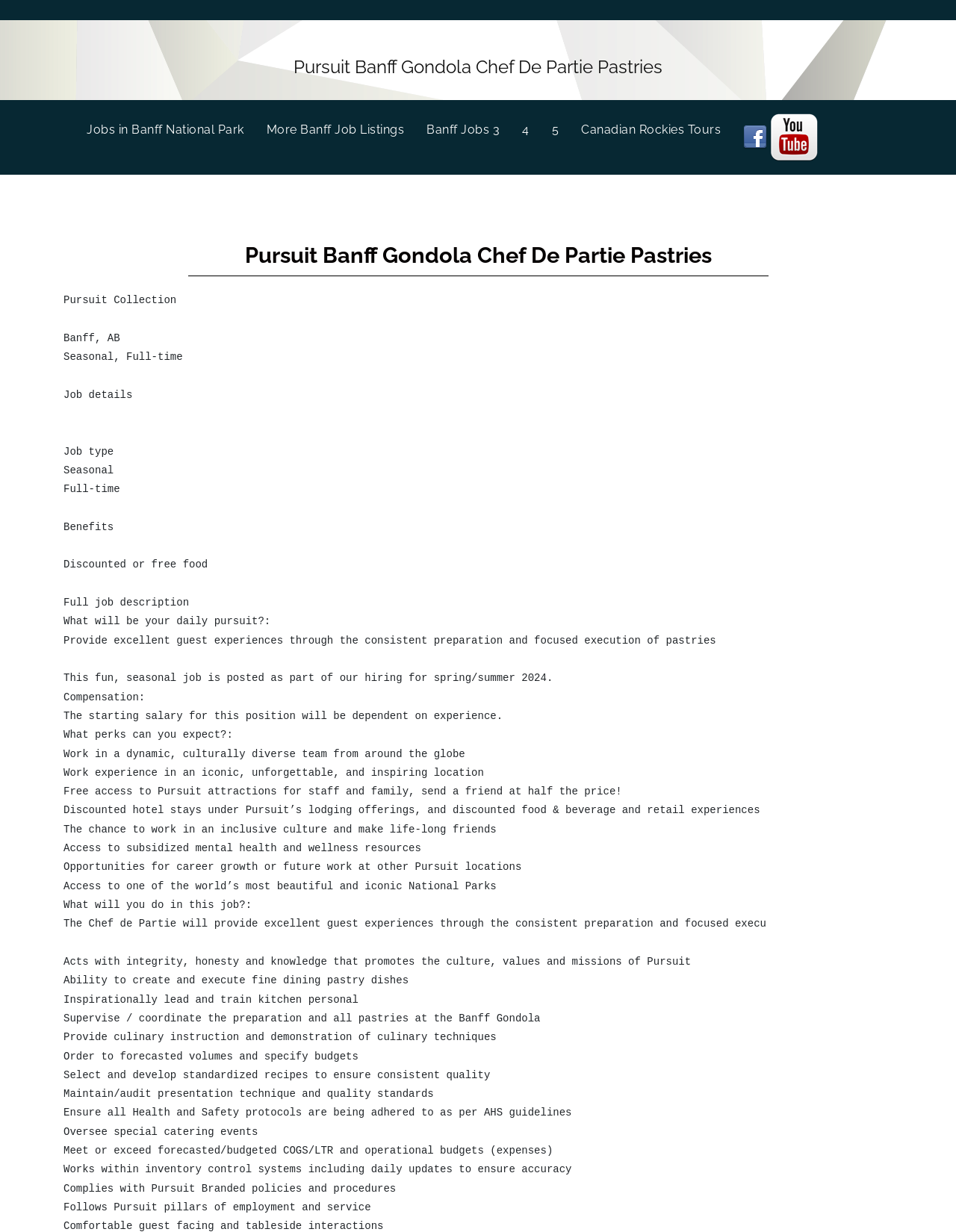Find and indicate the bounding box coordinates of the region you should select to follow the given instruction: "View the golf packages at Clays Golf Wrexham".

None